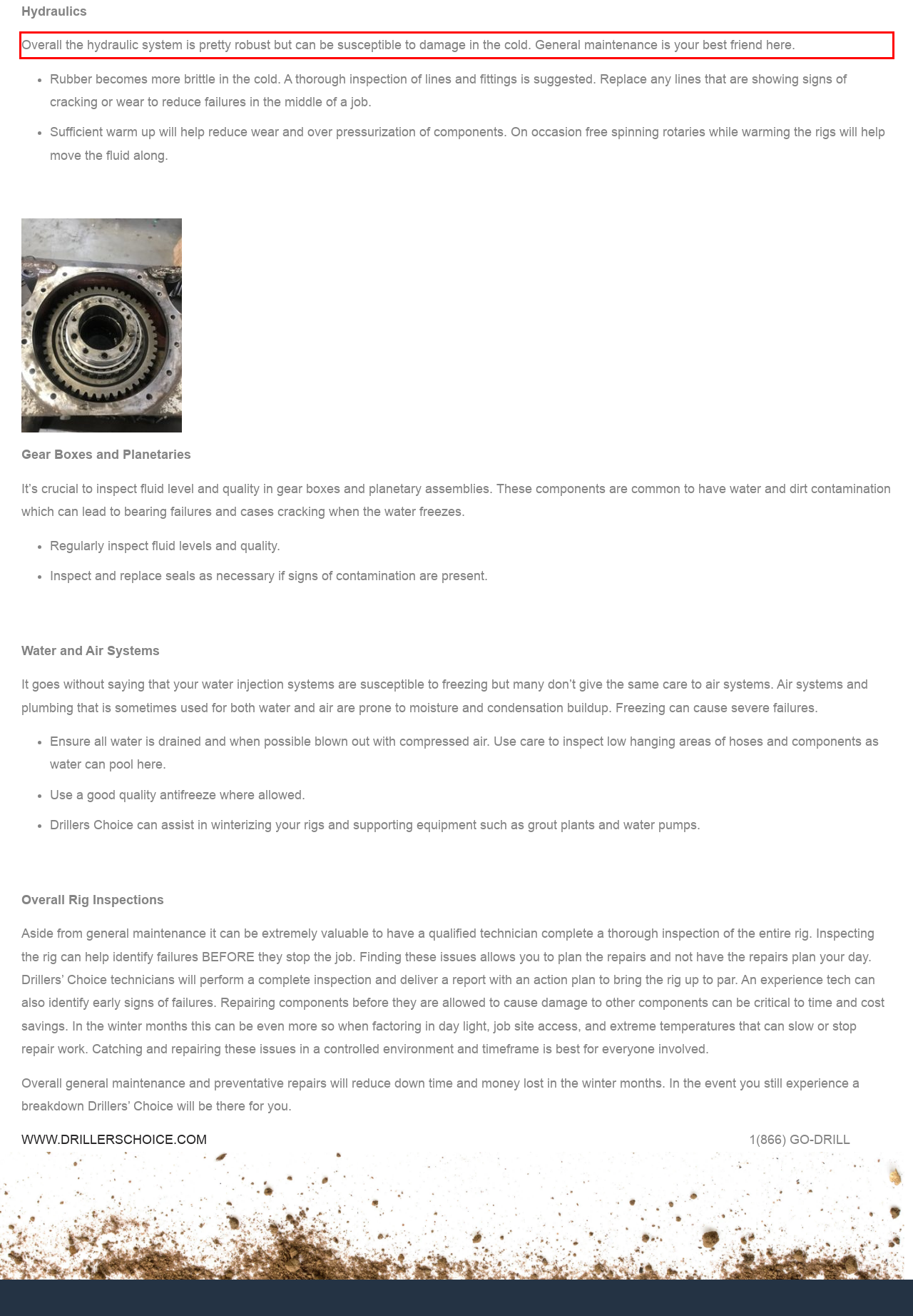You are provided with a screenshot of a webpage that includes a UI element enclosed in a red rectangle. Extract the text content inside this red rectangle.

Overall the hydraulic system is pretty robust but can be susceptible to damage in the cold. General maintenance is your best friend here.